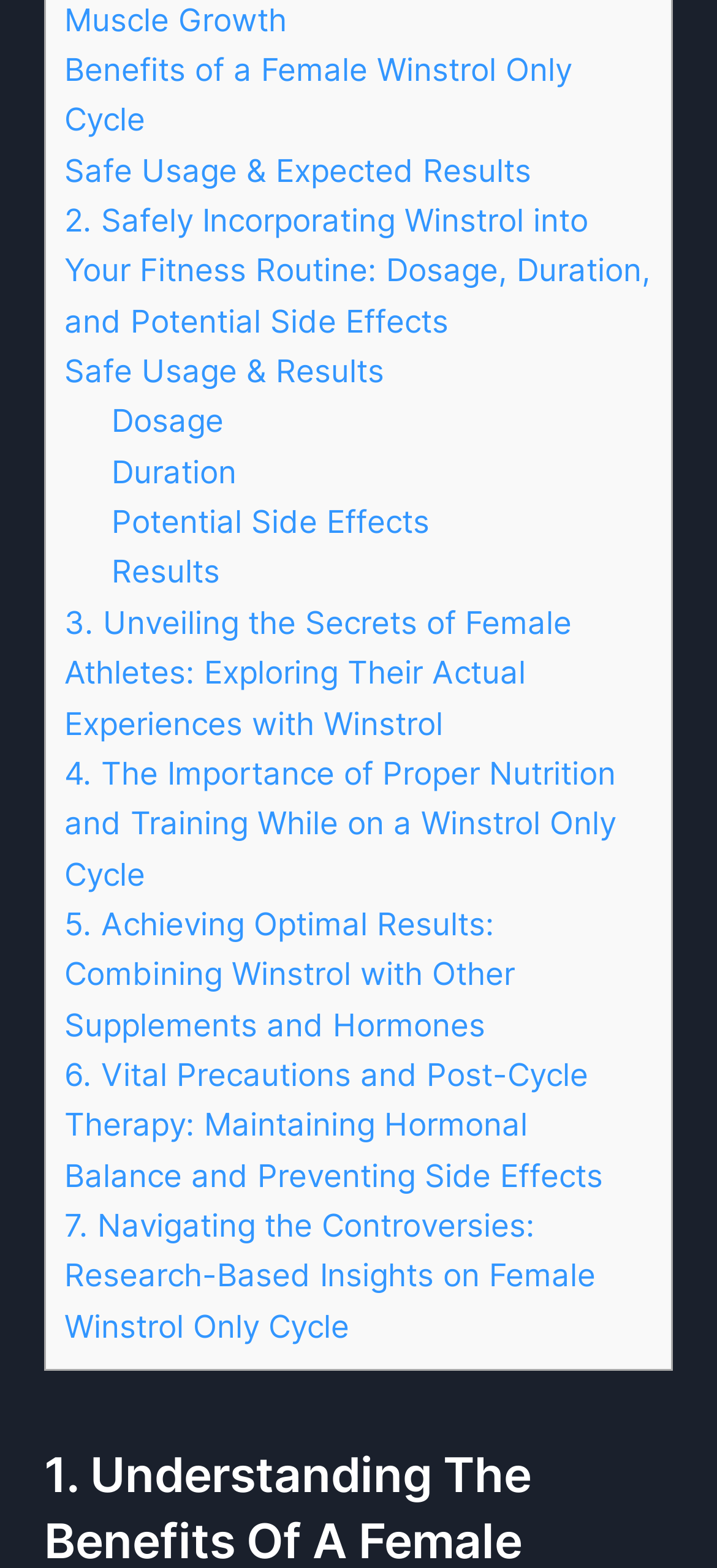What is the first topic discussed in the webpage?
Please give a detailed and elaborate answer to the question.

The first link on the webpage is 'Benefits of a Female Winstrol Only Cycle', which suggests that this is the first topic discussed on the webpage.